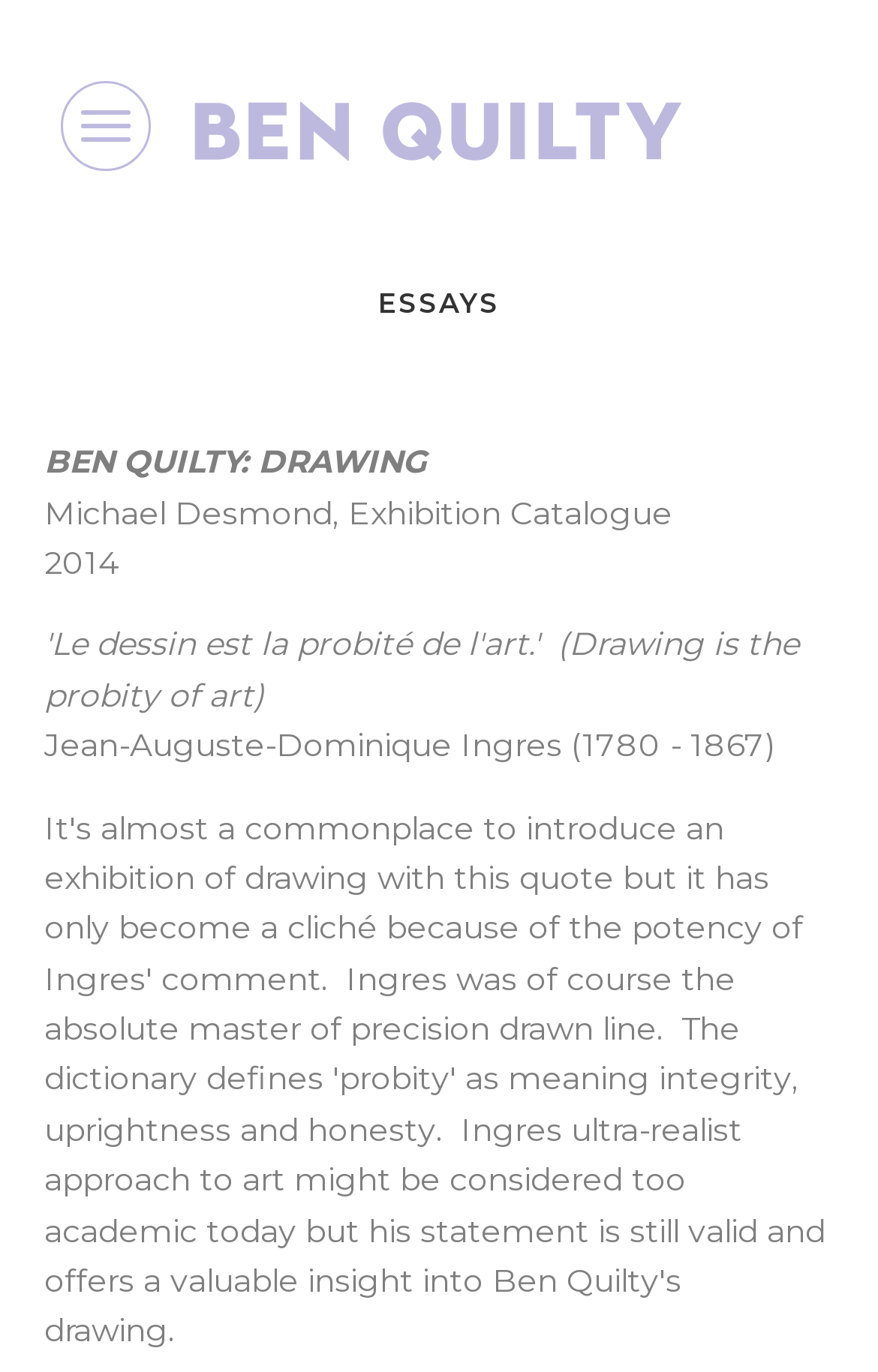Generate a comprehensive description of the webpage.

The webpage is about Ben Quilty, an artist, and his studio. At the top, there is a navigation menu with 9 links: "HOME", "SELECTED WORKS", "EXHIBITIONS", "ABOUT", "CV", "ESSAYS", "VIDEOS", "PUBLICATIONS", and three empty links. 

Below the navigation menu, there is a large image that takes up most of the width of the page, spanning from the left to the right, and covering about a quarter of the page's height from the top.

On the top-left corner, there is a smaller image with a link wrapped around it. The link's text is not specified.

The main content of the page is divided into sections. The first section has a heading "ESSAYS" at the top, followed by a subheading "BEN QUILTY: DRAWING". Below the subheading, there is a text "Michael Desmond, Exhibition Catalogue" and a date "2014" written in a smaller font.

The second section has a text "Jean-Auguste-Dominique Ingres (1780 - 1867)" which appears to be a description or a quote related to the artist Ben Quilty.